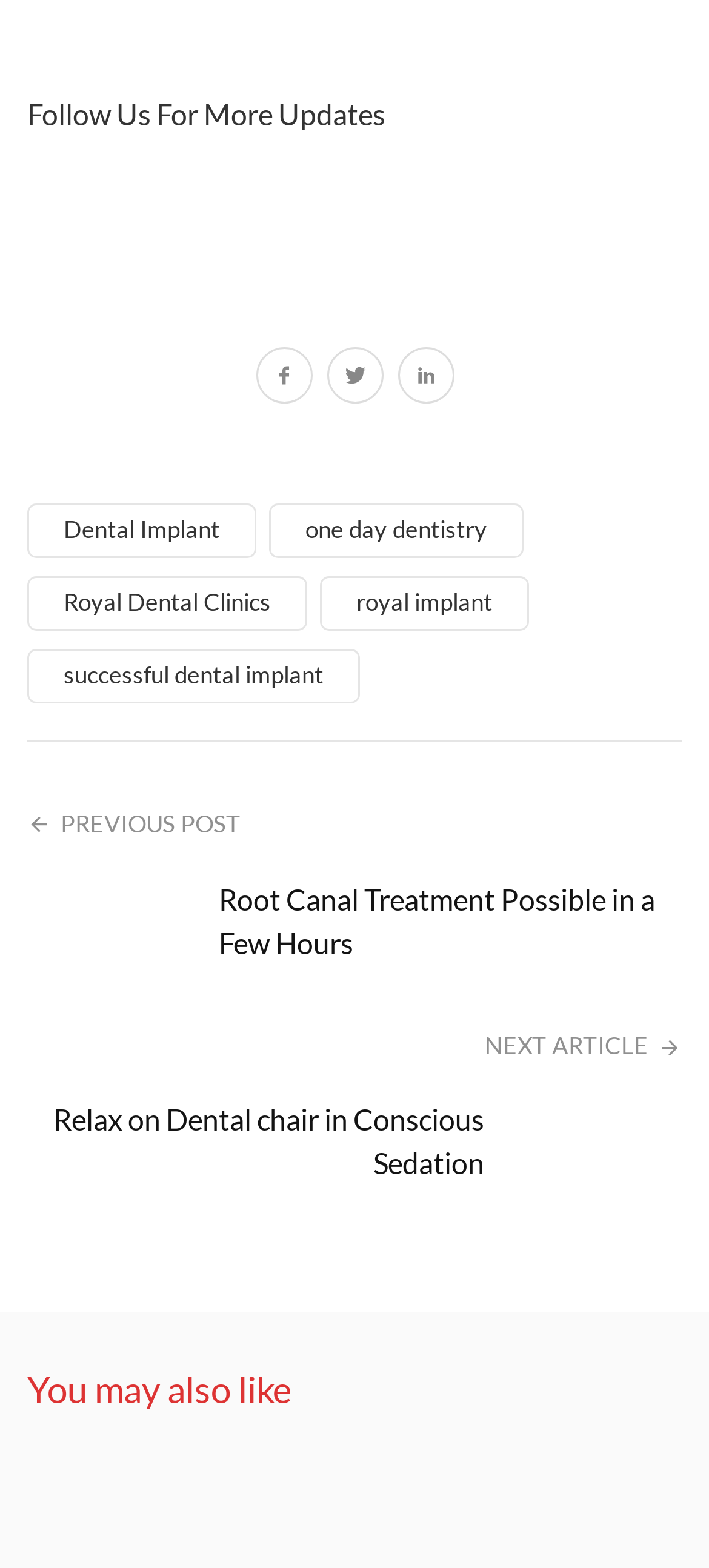Pinpoint the bounding box coordinates of the clickable element to carry out the following instruction: "Learn about Conscious Sedation."

[0.747, 0.702, 0.962, 0.766]